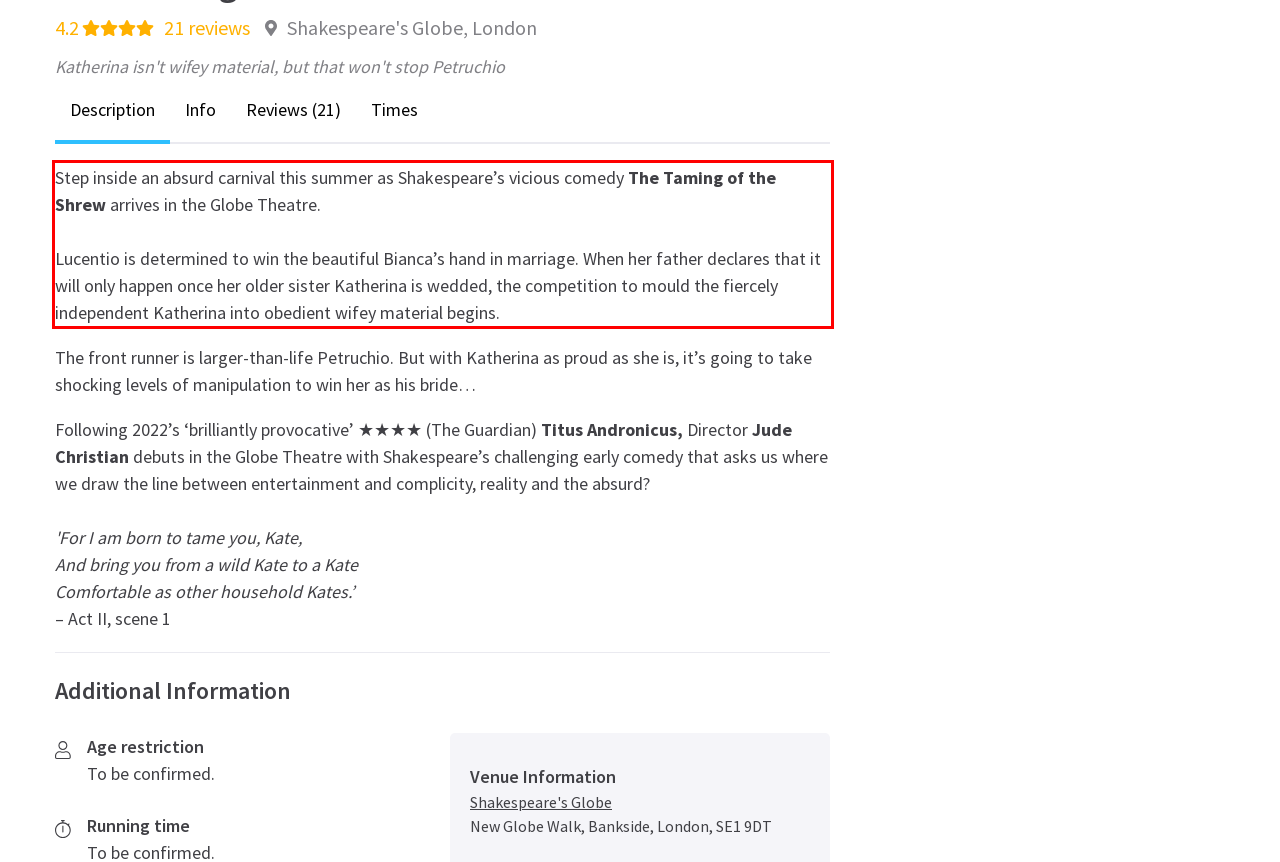Please identify and extract the text content from the UI element encased in a red bounding box on the provided webpage screenshot.

Step inside an absurd carnival this summer as Shakespeare’s vicious comedy The Taming of the Shrew arrives in the Globe Theatre. Lucentio is determined to win the beautiful Bianca’s hand in marriage. When her father declares that it will only happen once her older sister Katherina is wedded, the competition to mould the fiercely independent Katherina into obedient wifey material begins.